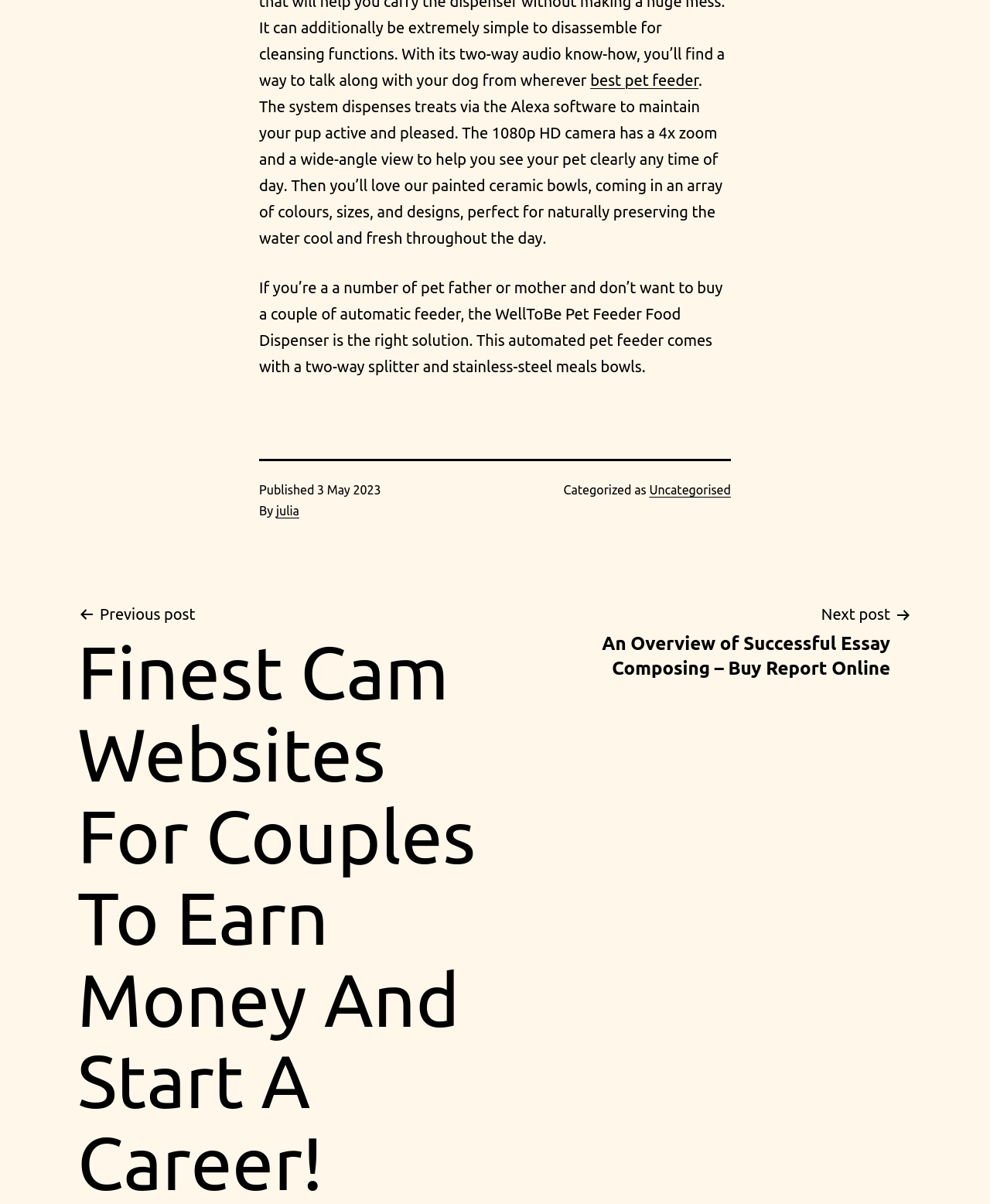Who is the author of the post?
Provide an in-depth and detailed answer to the question.

The author of the post is mentioned in the footer section, where it says 'By julia', indicating that julia is the person who wrote the post.